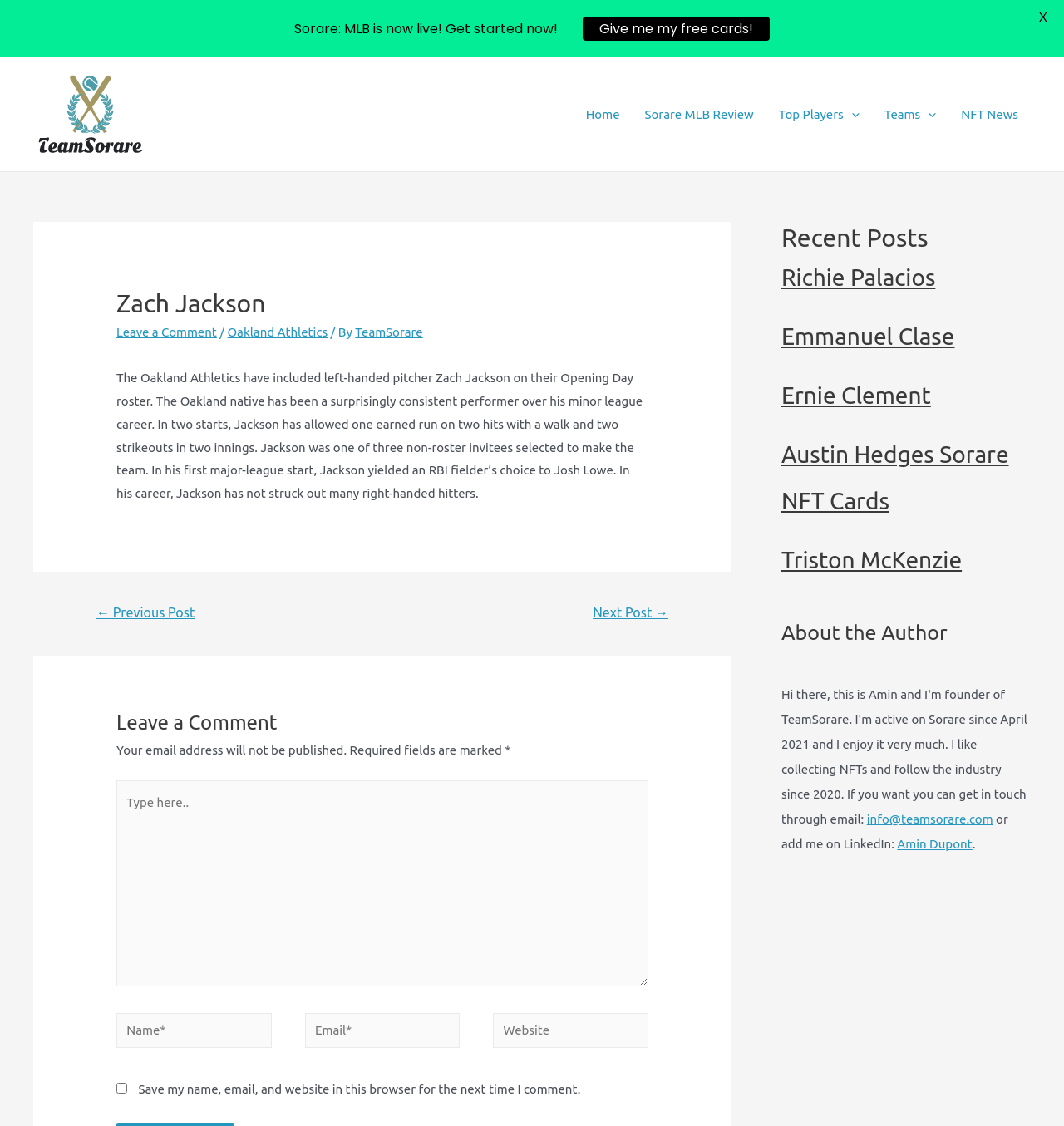Provide a thorough description of the webpage's content and layout.

This webpage is about Zach Jackson, a left-handed pitcher for the Oakland Athletics. At the top, there is a navigation bar with links to "Home", "Sorare MLB Review", "Top Players", "Teams", and "NFT News". Below the navigation bar, there is a header section with the title "Zach Jackson" and links to "Leave a Comment" and "Oakland Athletics". 

The main article section is located below the header, which describes Zach Jackson's career, including his performance in the minor league and his recent games. 

On the right side of the webpage, there are three complementary sections. The first section displays recent posts with links to articles about other baseball players. The second section is about the author, but it does not contain any information. The third section provides contact information, including an email address and a LinkedIn profile.

At the bottom of the webpage, there is a comment section where users can leave their comments. The section includes fields for name, email, and website, as well as a checkbox to save the user's information for future comments.

Above the comment section, there is a promotional banner that reads "Sorare: MLB is now live! Get started now!" with a call-to-action button "Give me my free cards!". At the top-right corner of the webpage, there is a close button "X".